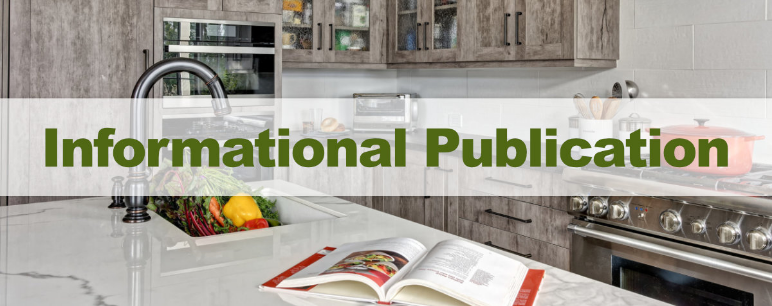Please reply with a single word or brief phrase to the question: 
What is the finish of the countertop?

Marble